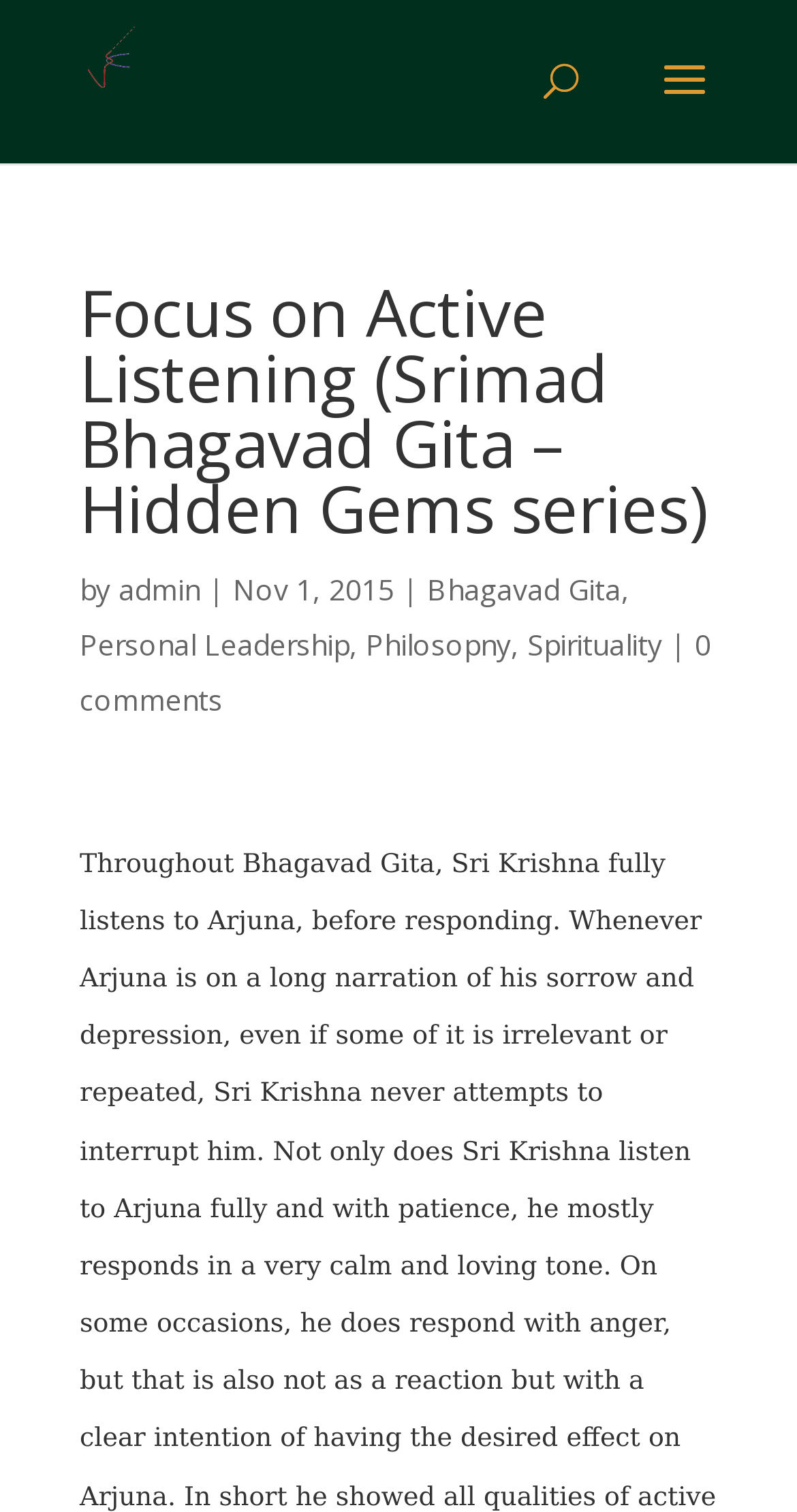Find the bounding box coordinates for the UI element whose description is: "alt="Visions of Future"". The coordinates should be four float numbers between 0 and 1, in the format [left, top, right, bottom].

[0.11, 0.021, 0.168, 0.05]